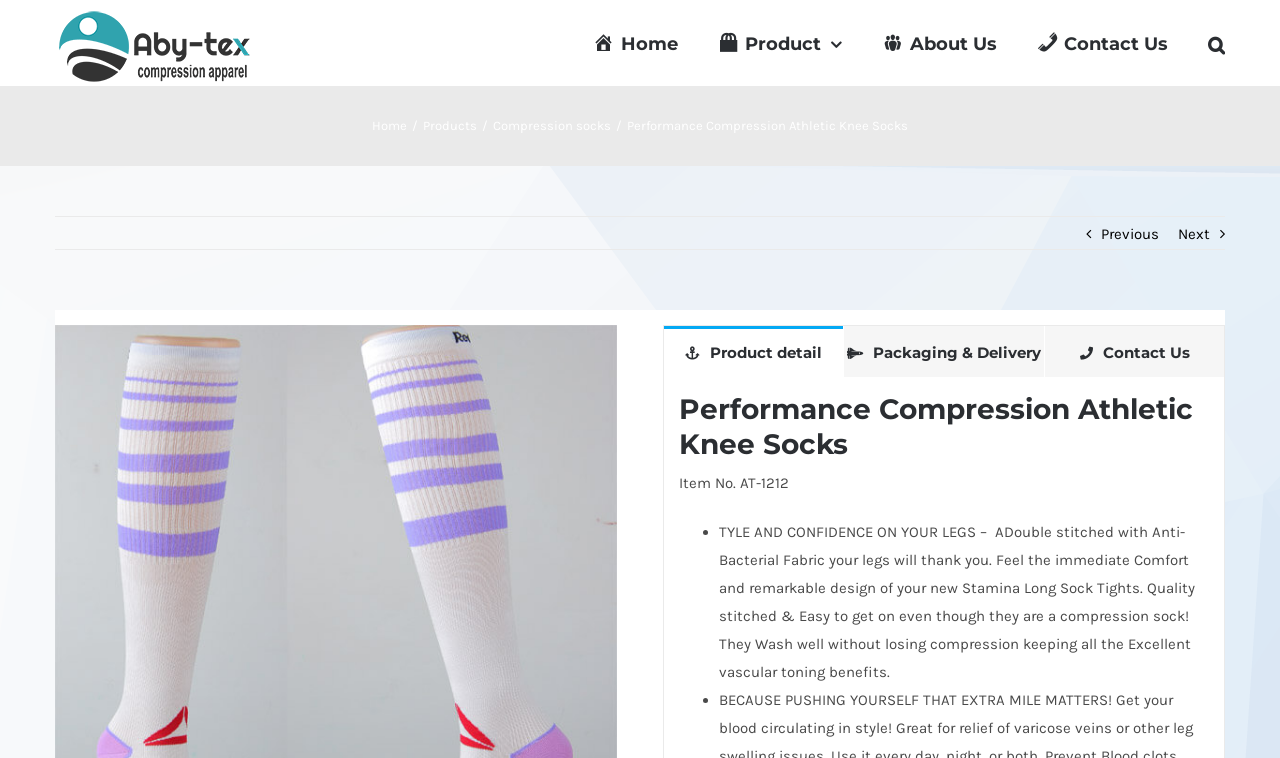Determine the bounding box coordinates of the clickable area required to perform the following instruction: "read about resources". The coordinates should be represented as four float numbers between 0 and 1: [left, top, right, bottom].

None